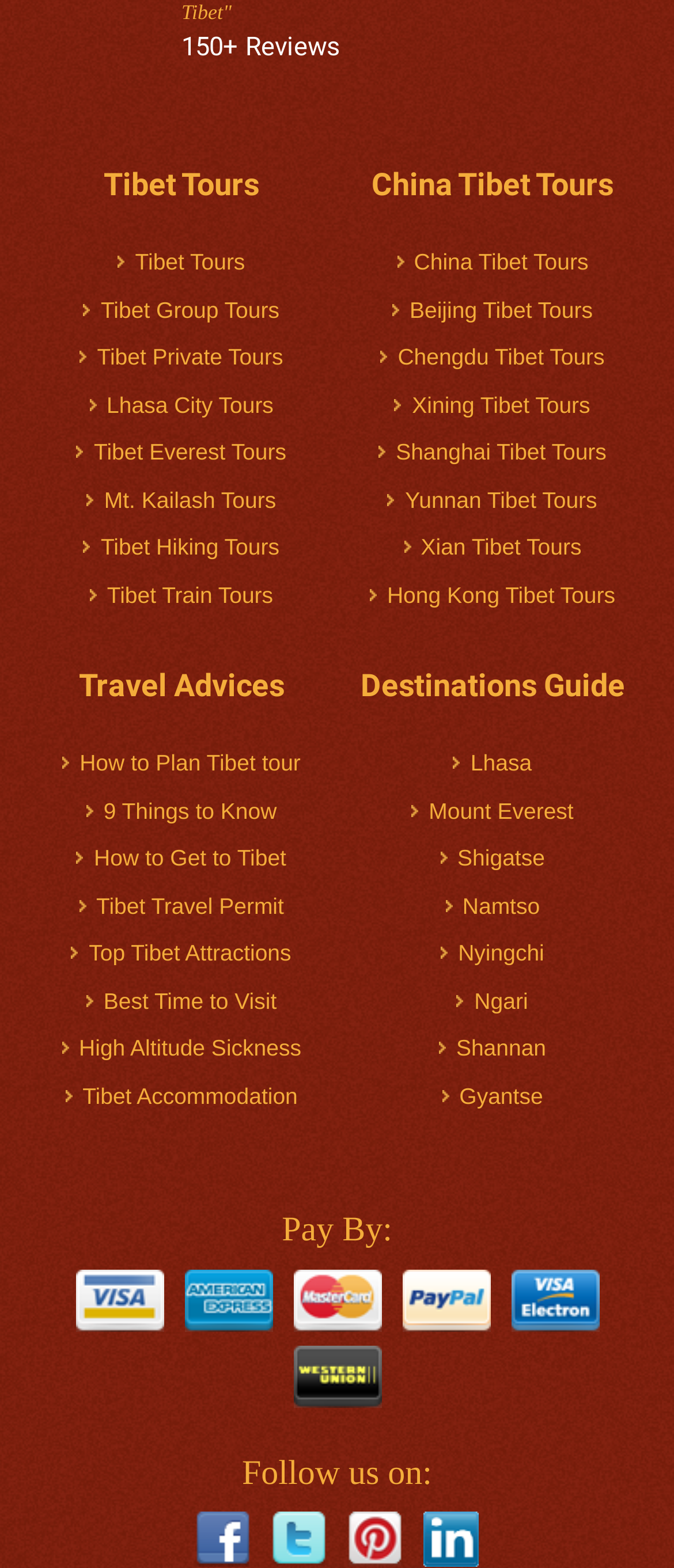How many types of Tibet tours are listed on this webpage?
Refer to the image and give a detailed answer to the question.

I counted the number of links under the 'Tibet Tours' heading, and there are 8 types of Tibet tours listed, including 'Tibet Group Tours', 'Tibet Private Tours', 'Lhasa City Tours', etc.